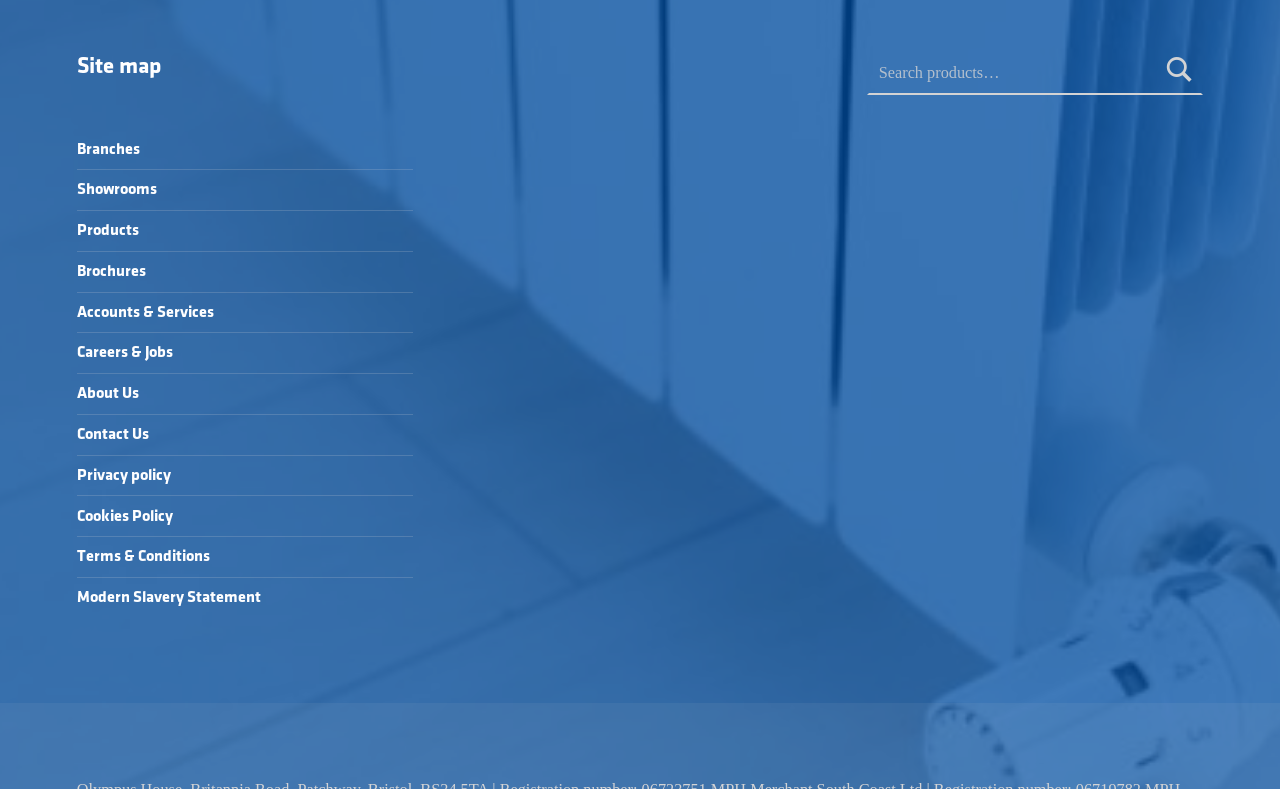Answer the following query concisely with a single word or phrase:
What is the icon above the 'Site map' heading?

MPH icons